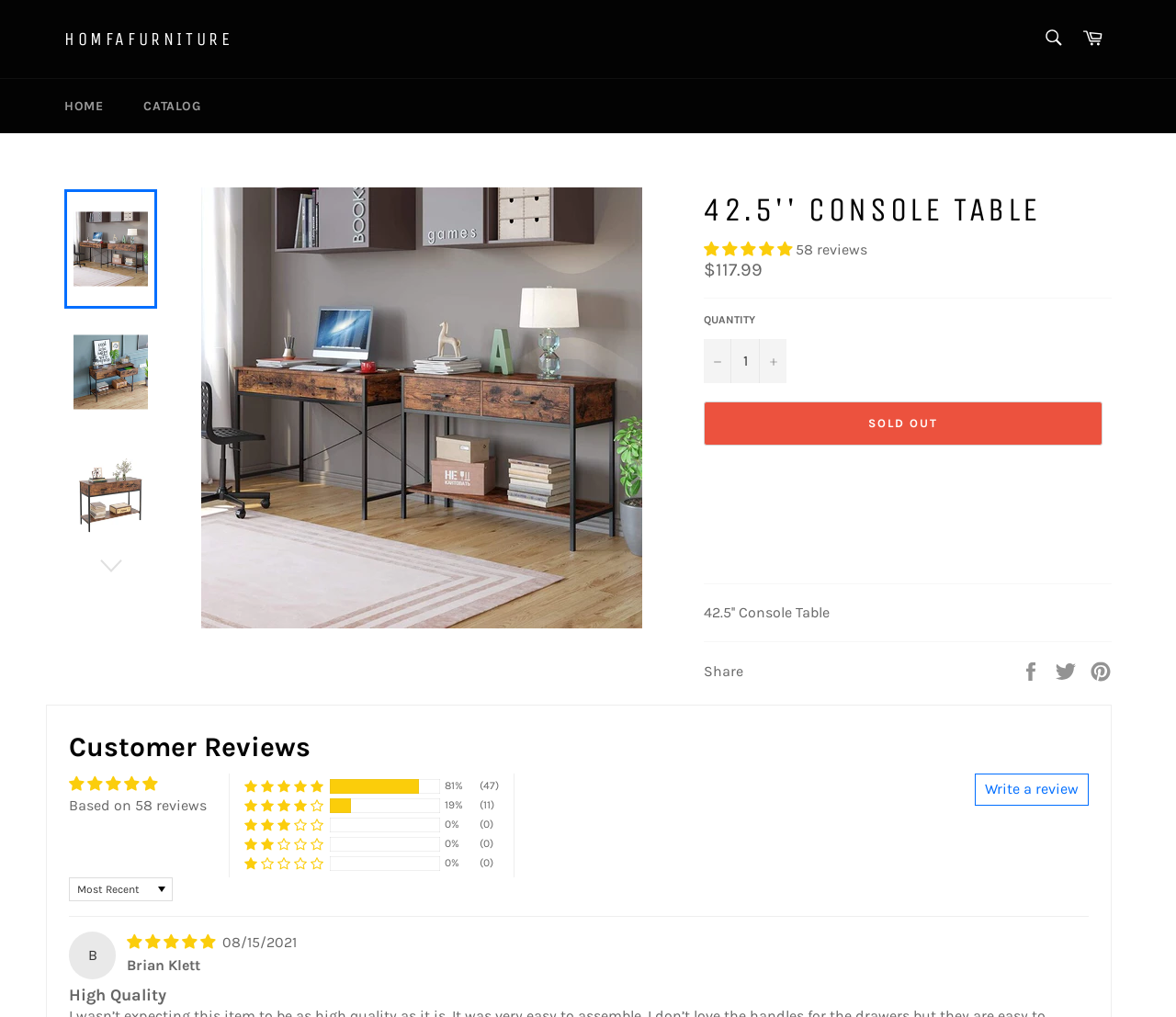Determine the bounding box for the UI element described here: "alt="42.5'' Console Table"".

[0.055, 0.428, 0.134, 0.546]